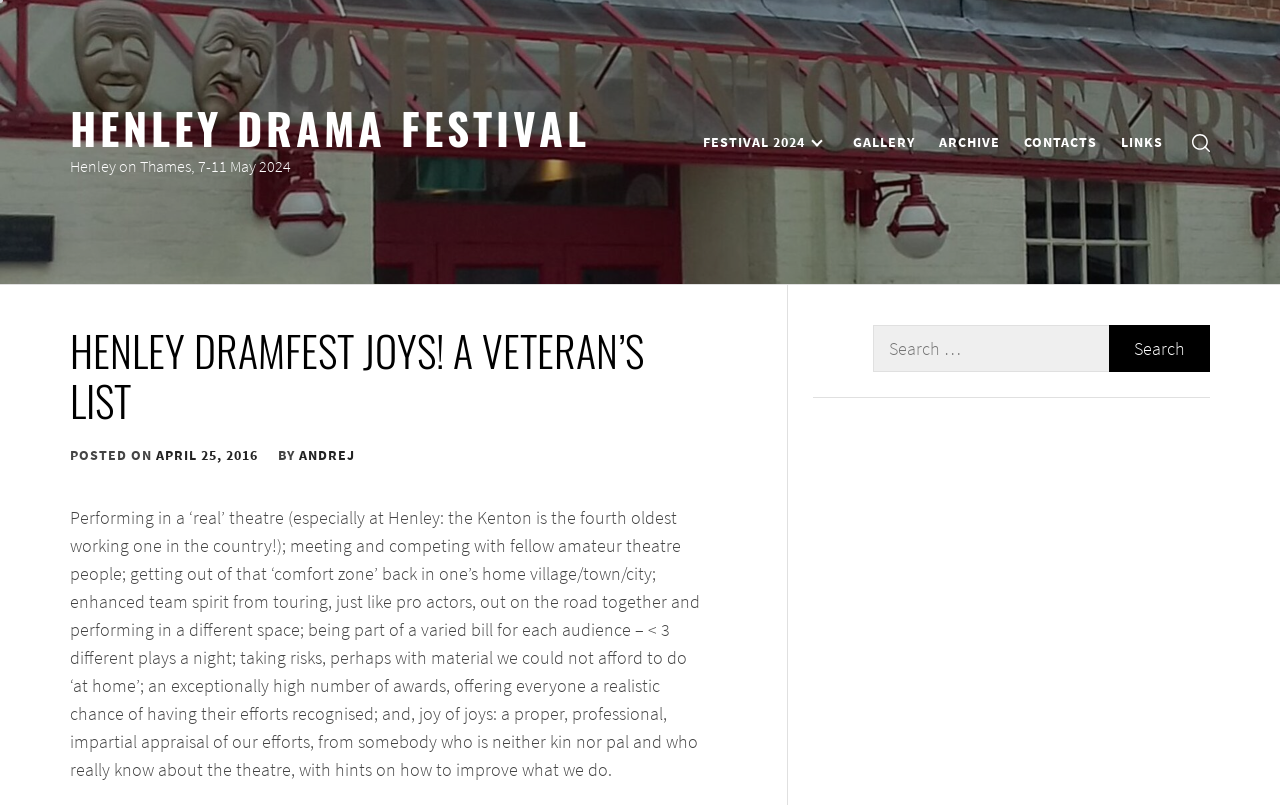Please identify the coordinates of the bounding box for the clickable region that will accomplish this instruction: "Click on HENLEY DRAMA FESTIVAL".

[0.055, 0.118, 0.461, 0.198]